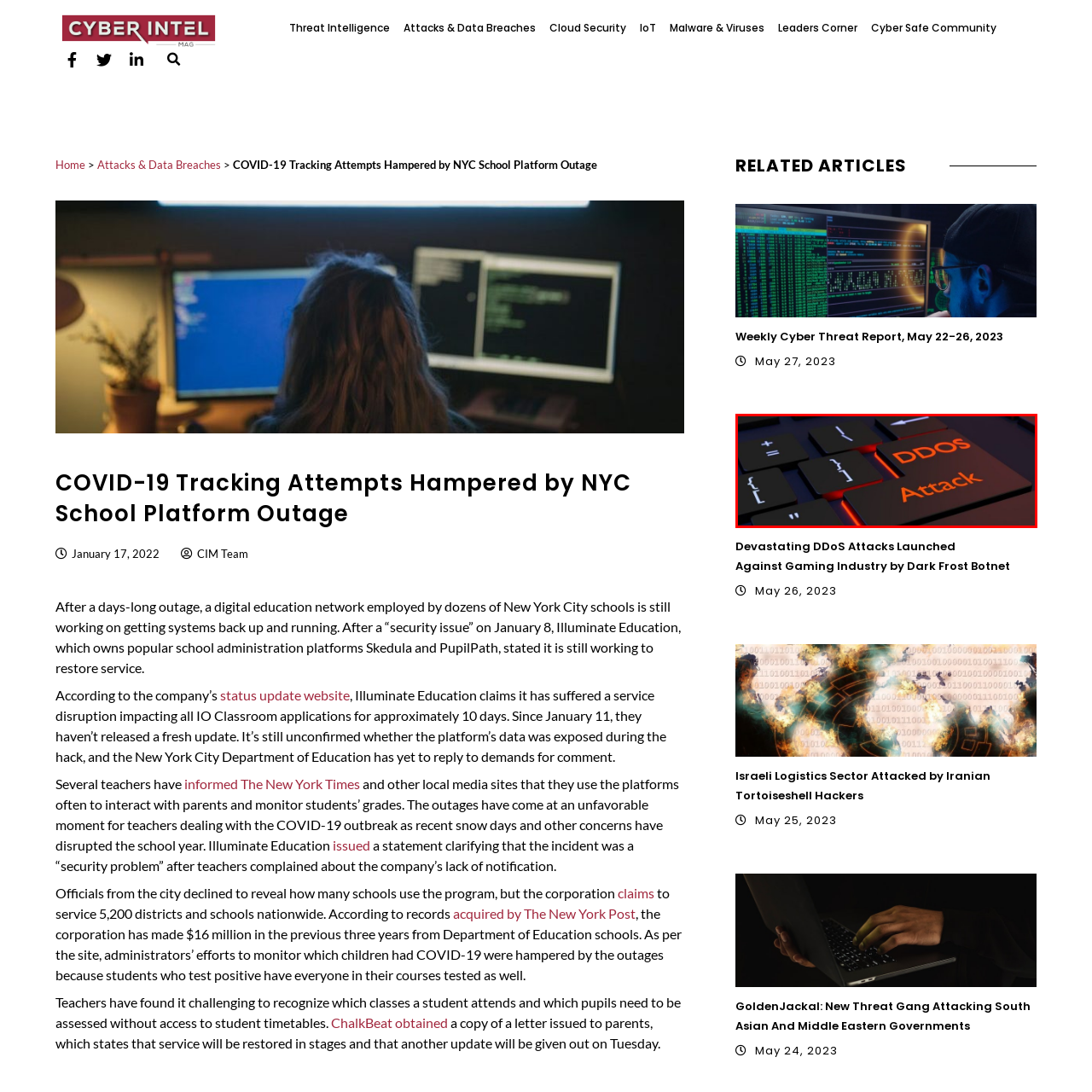Direct your attention to the red-outlined image and answer the question in a word or phrase: What is the context of the visual representation?

Cybersecurity